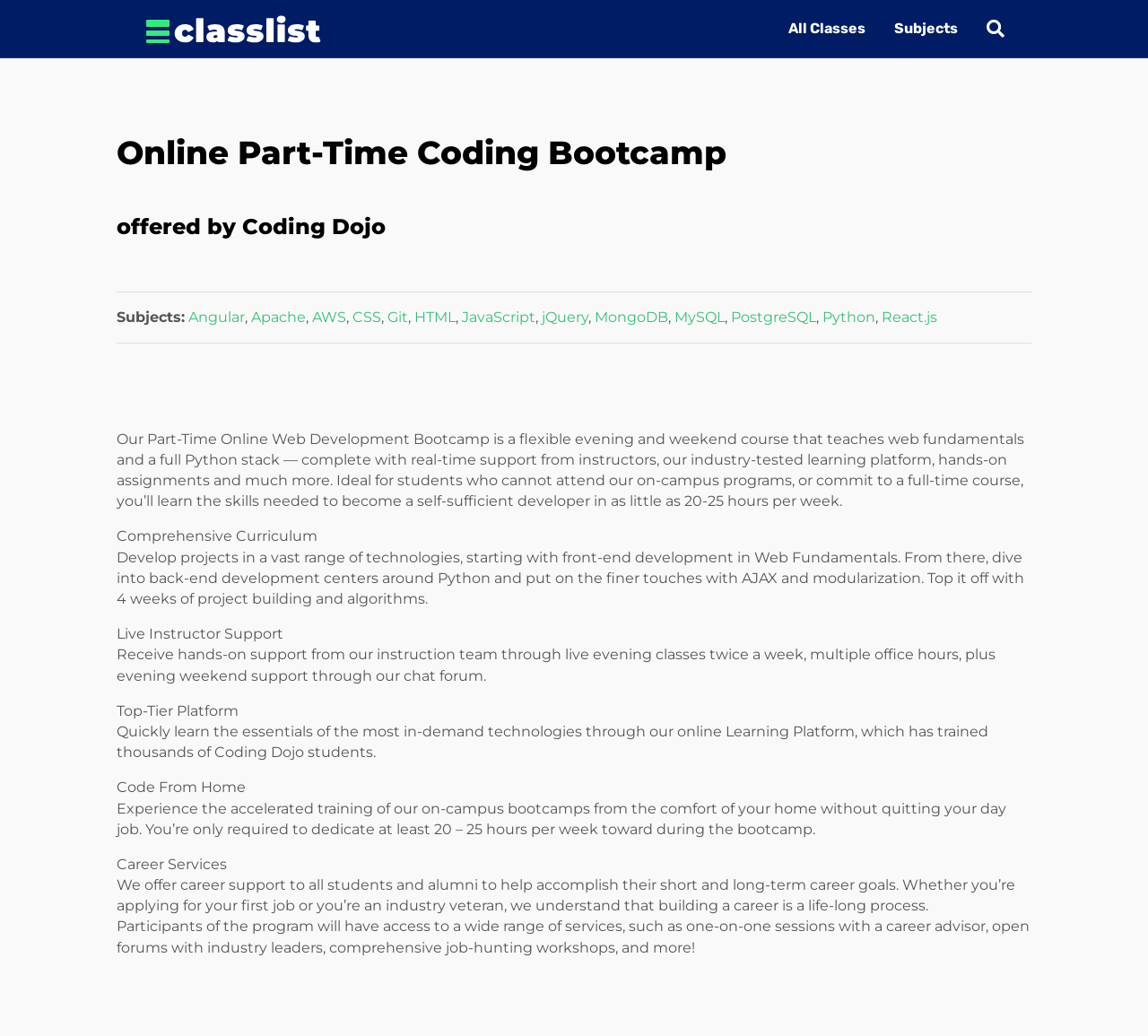What is the goal of the career services?
Give a comprehensive and detailed explanation for the question.

I inferred this answer by looking at the text 'We offer career support to all students and alumni to help accomplish their short and long-term career goals.' which suggests that the goal of the career services is to help students and alumni achieve their career goals.